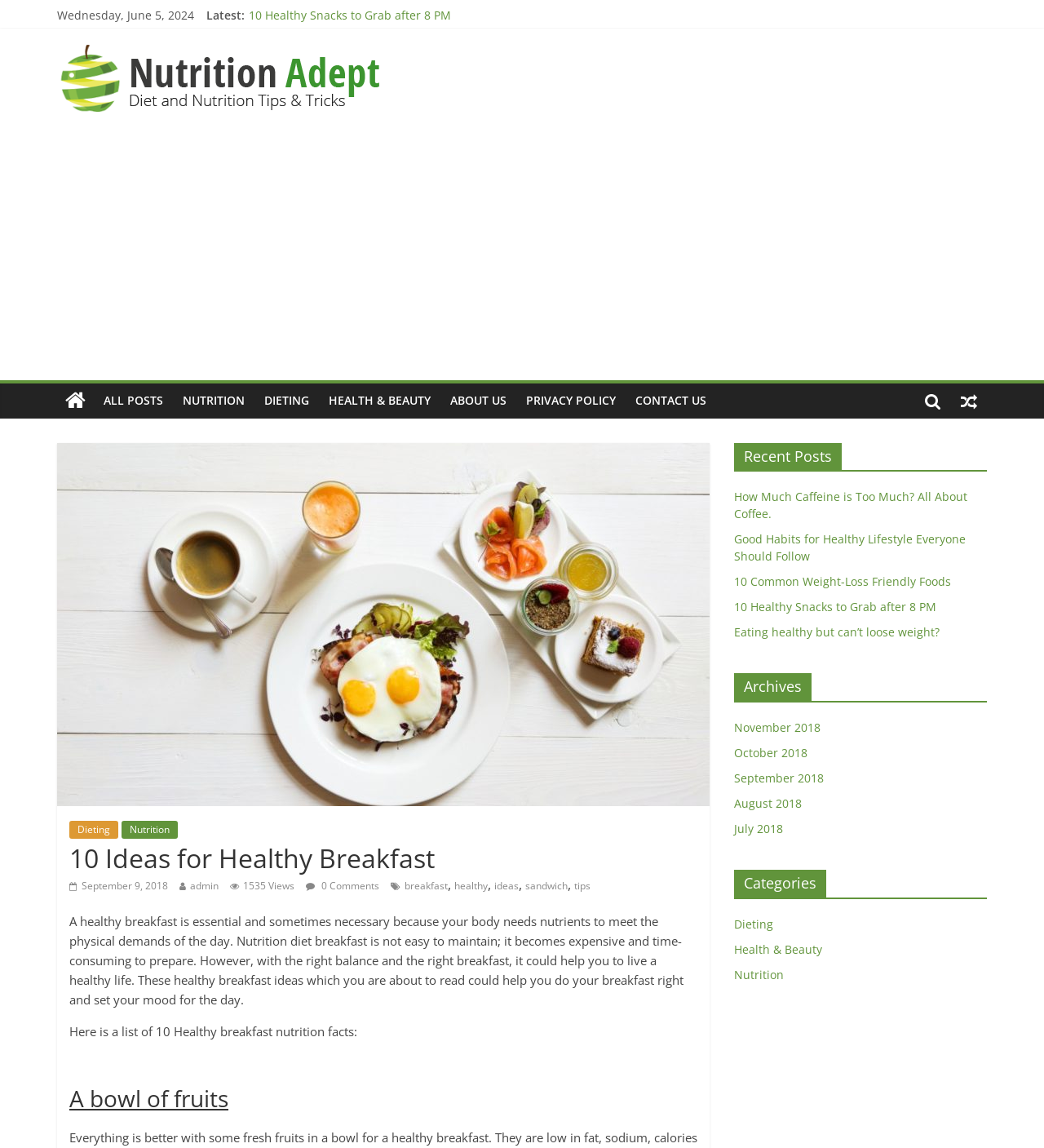Based on the element description: "10 Common Weight-Loss Friendly Foods", identify the bounding box coordinates for this UI element. The coordinates must be four float numbers between 0 and 1, listed as [left, top, right, bottom].

[0.238, 0.052, 0.446, 0.066]